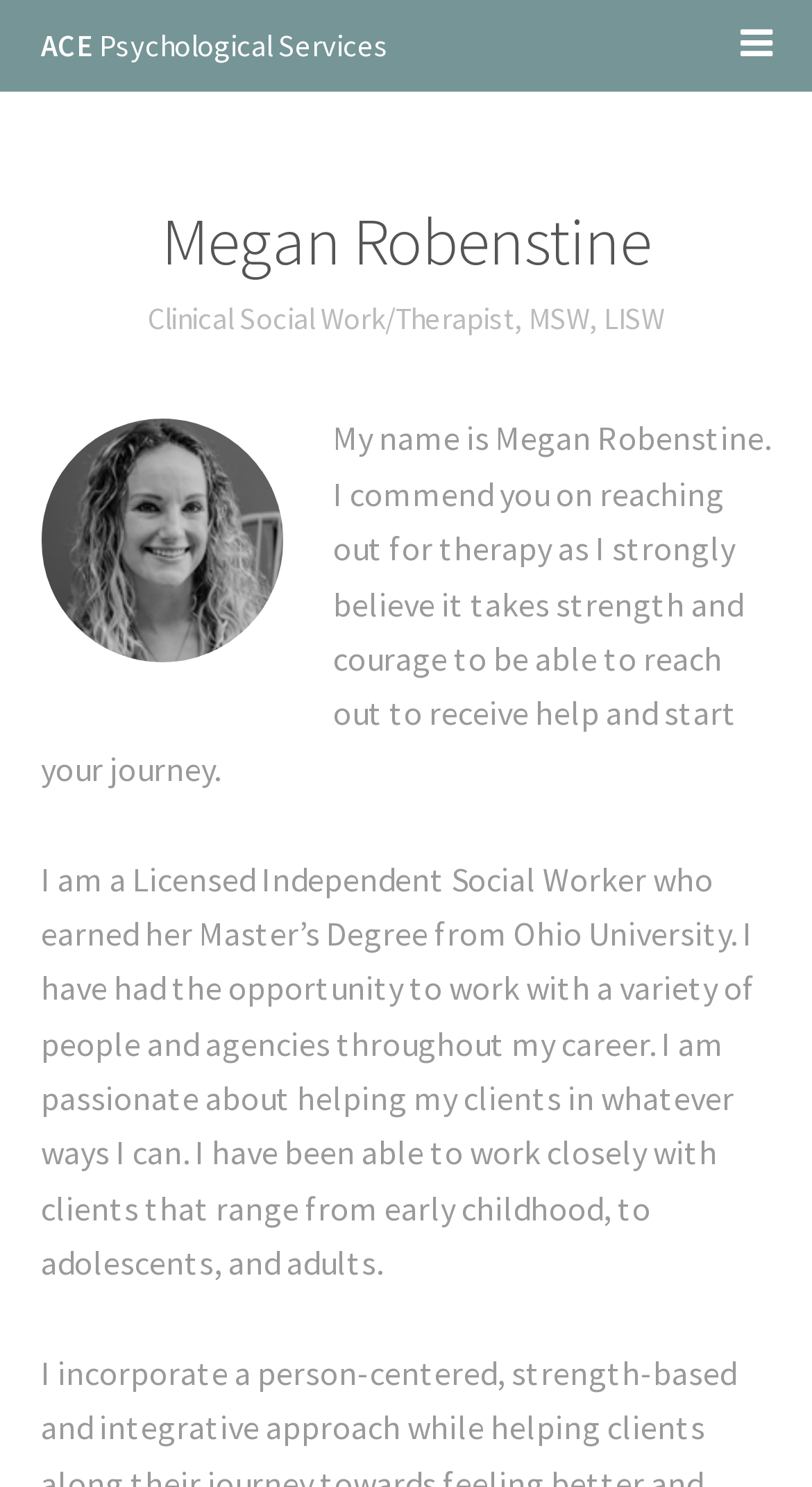What is the name of the university Megan Robenstine graduated from?
Using the image, give a concise answer in the form of a single word or short phrase.

Ohio University